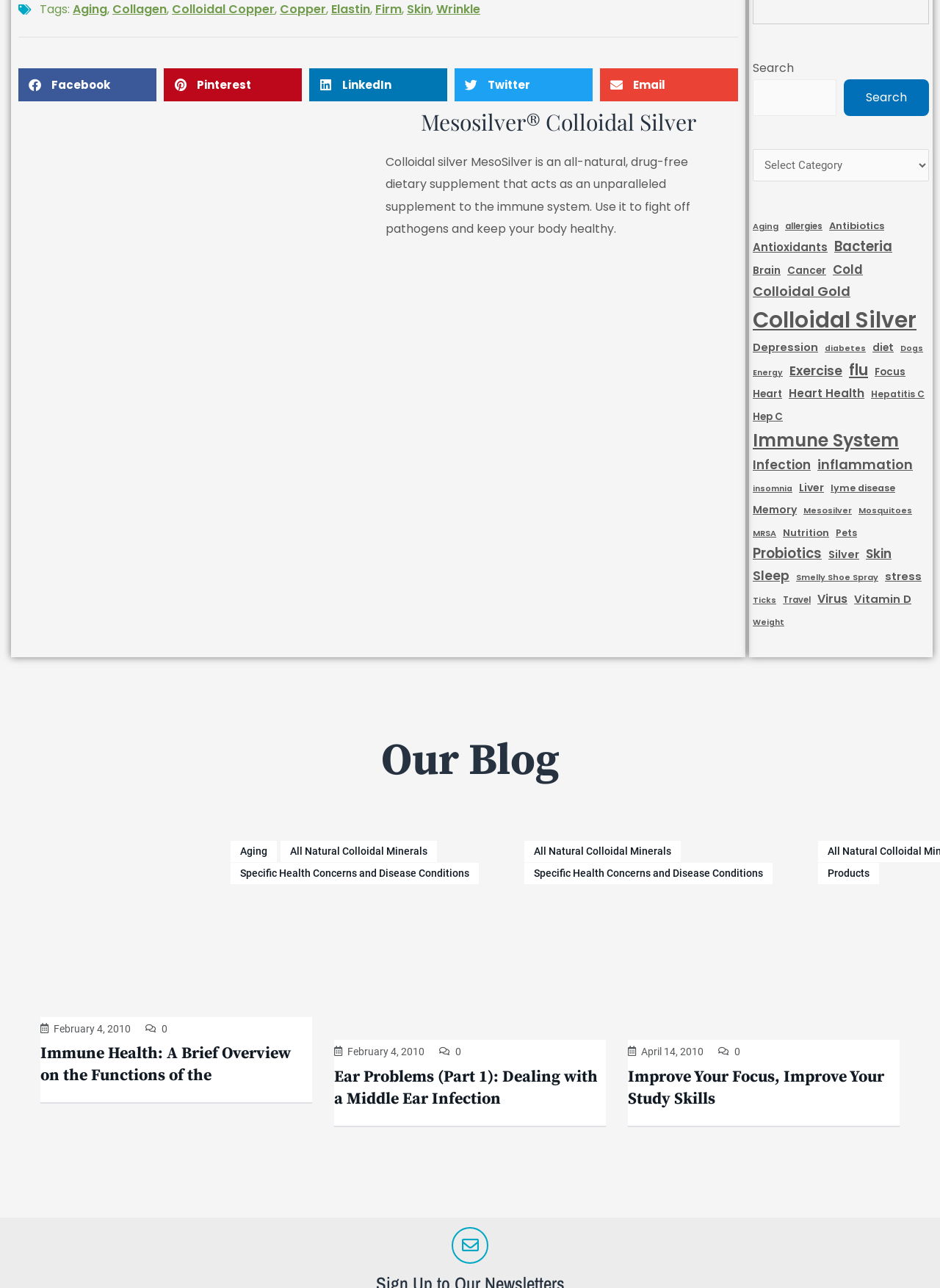Please specify the bounding box coordinates of the element that should be clicked to execute the given instruction: 'Click on the 'Mesosilver' link'. Ensure the coordinates are four float numbers between 0 and 1, expressed as [left, top, right, bottom].

[0.855, 0.392, 0.906, 0.401]